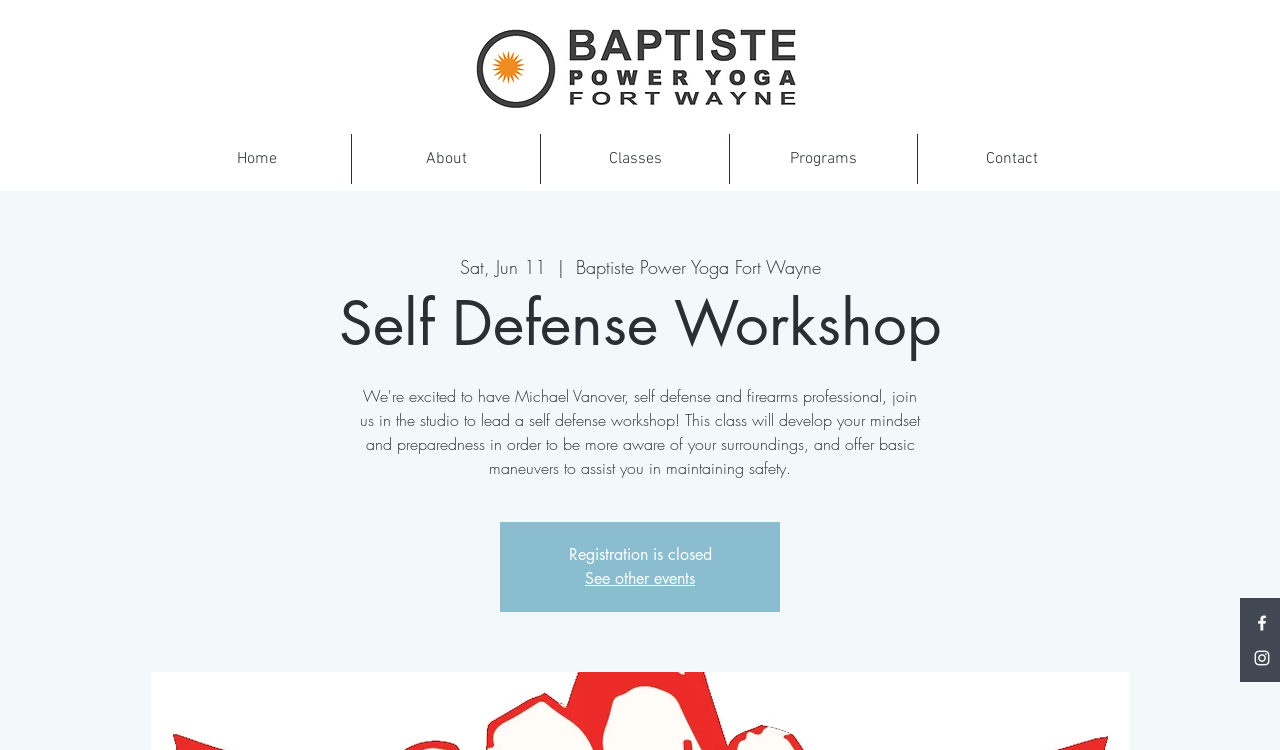What is the purpose of the link 'See other events'?
Please use the visual content to give a single word or phrase answer.

To view other events